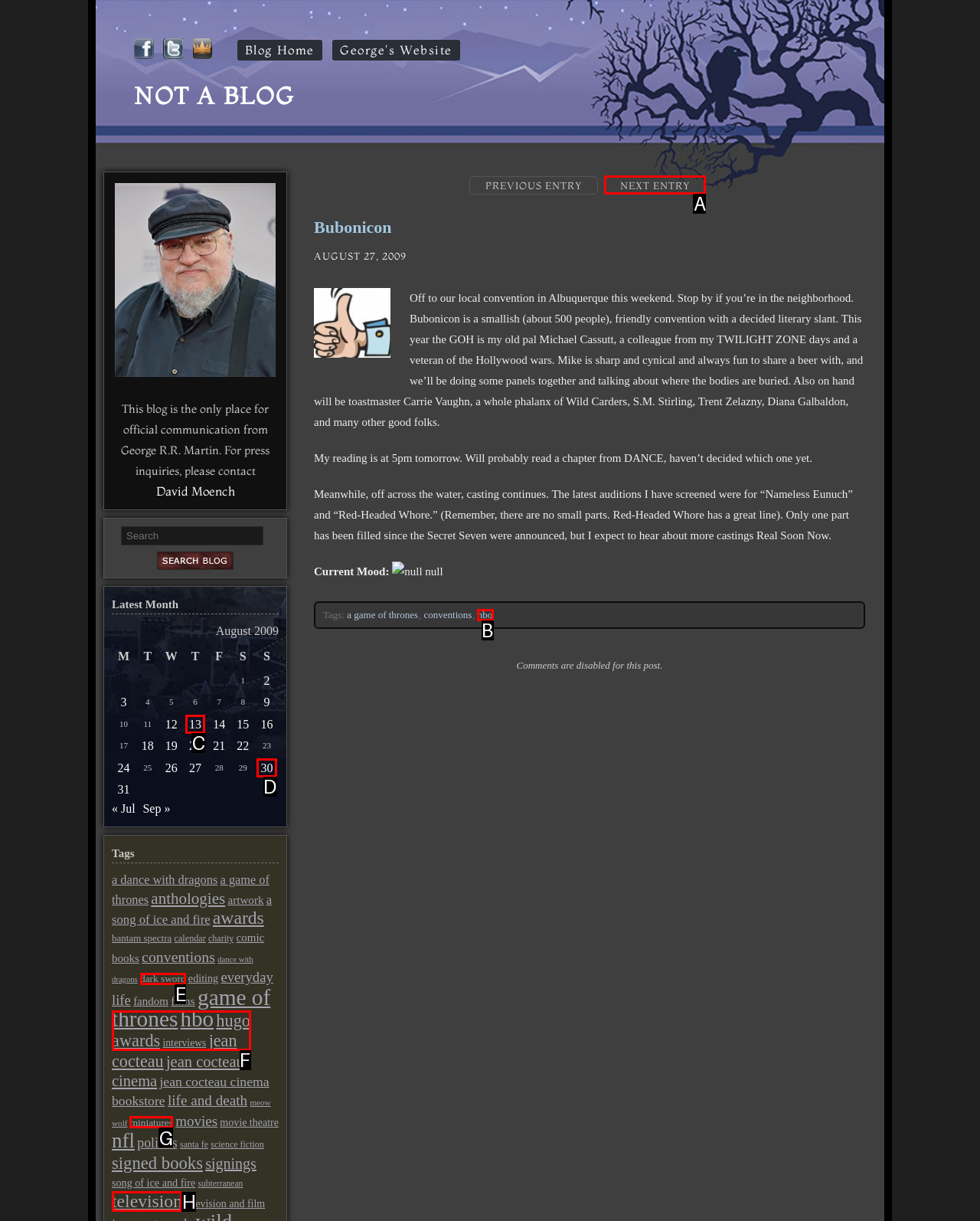Indicate which red-bounded element should be clicked to perform the task: Sign up for the newsletter Answer with the letter of the correct option.

None